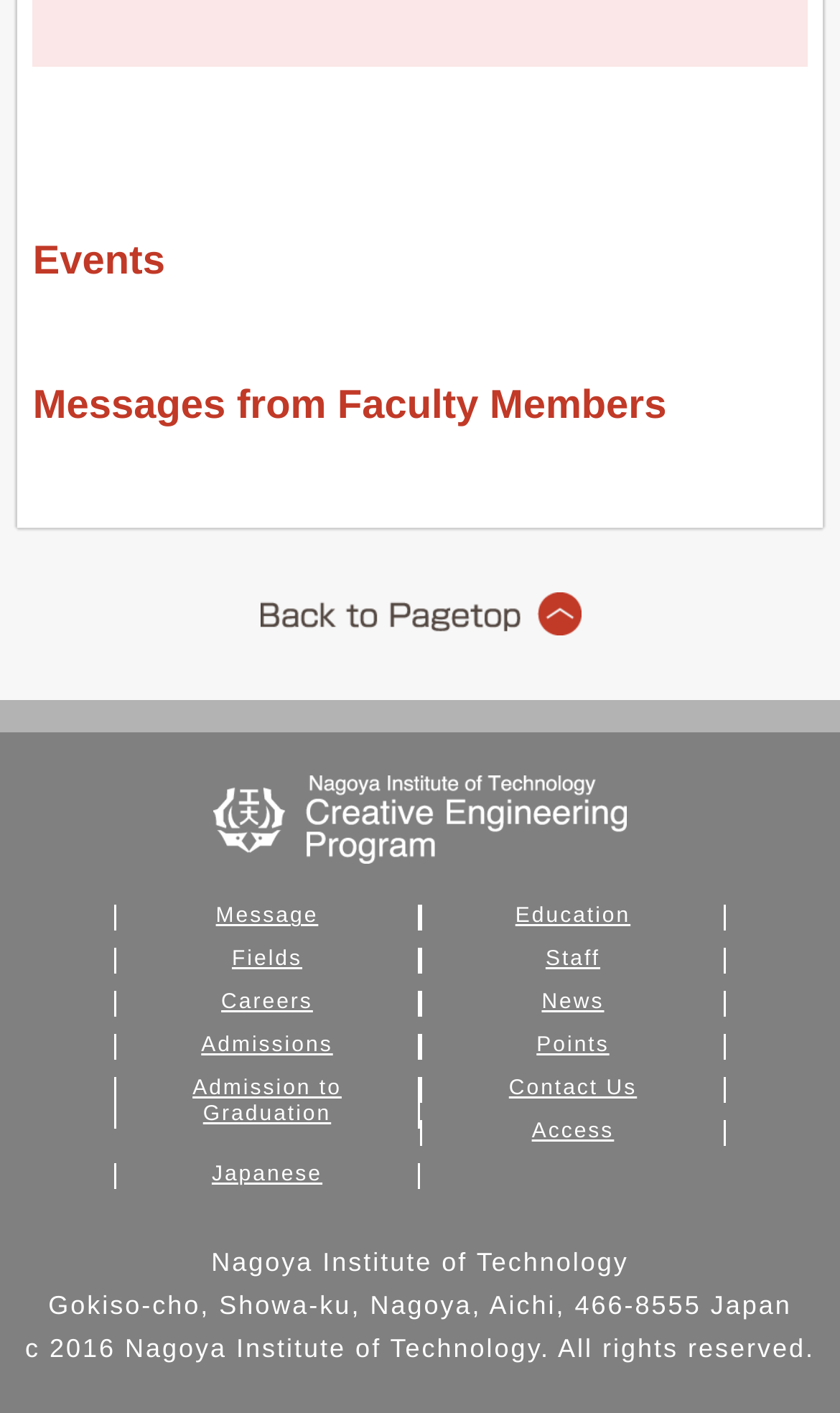Bounding box coordinates should be provided in the format (top-left x, top-left y, bottom-right x, bottom-right y) with all values between 0 and 1. Identify the bounding box for this UI element: Contact Us

[0.503, 0.763, 0.864, 0.781]